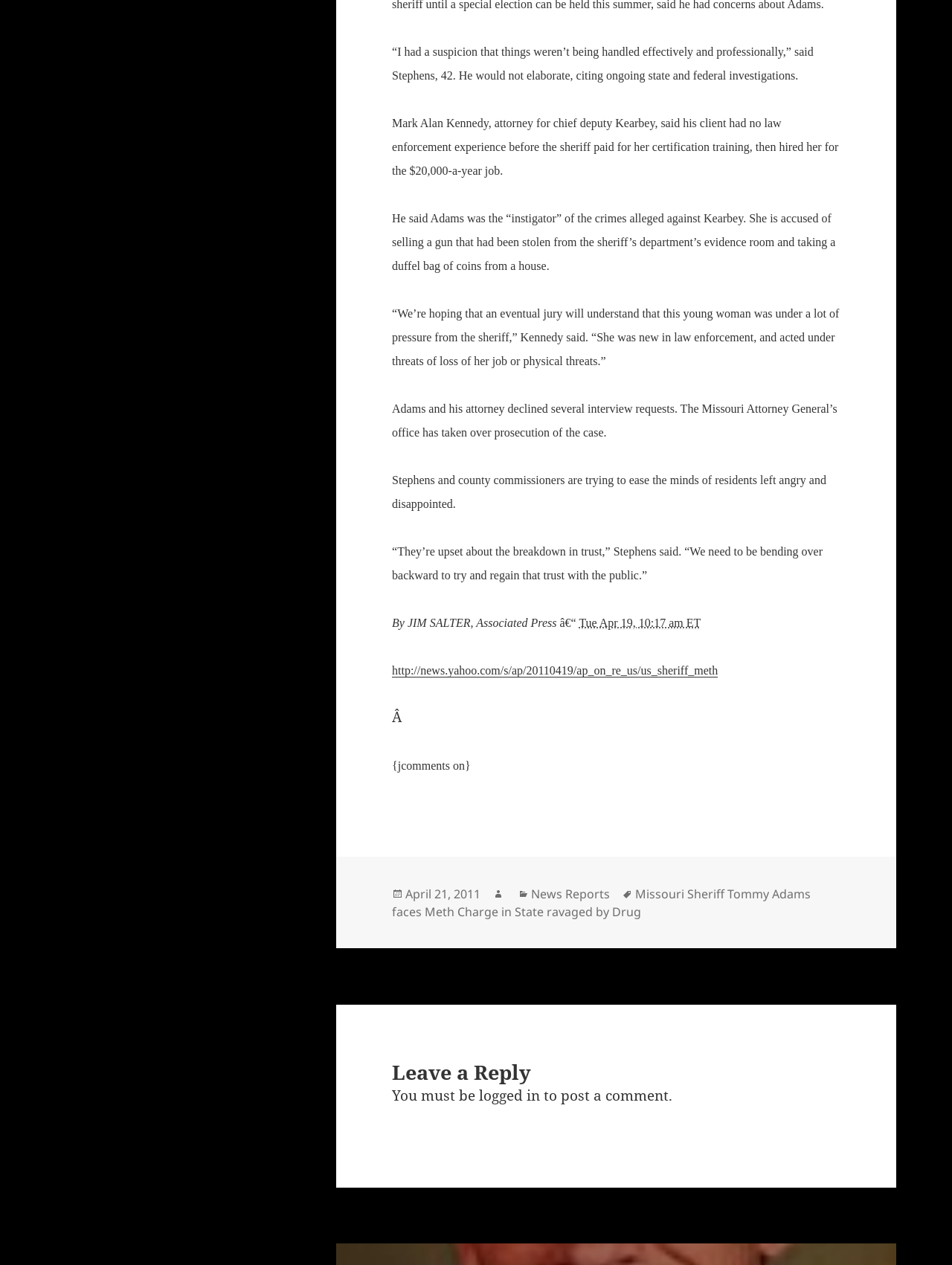Identify the bounding box coordinates of the HTML element based on this description: "Excellent Books About Judicial Corruption".

[0.059, 0.356, 0.191, 0.383]